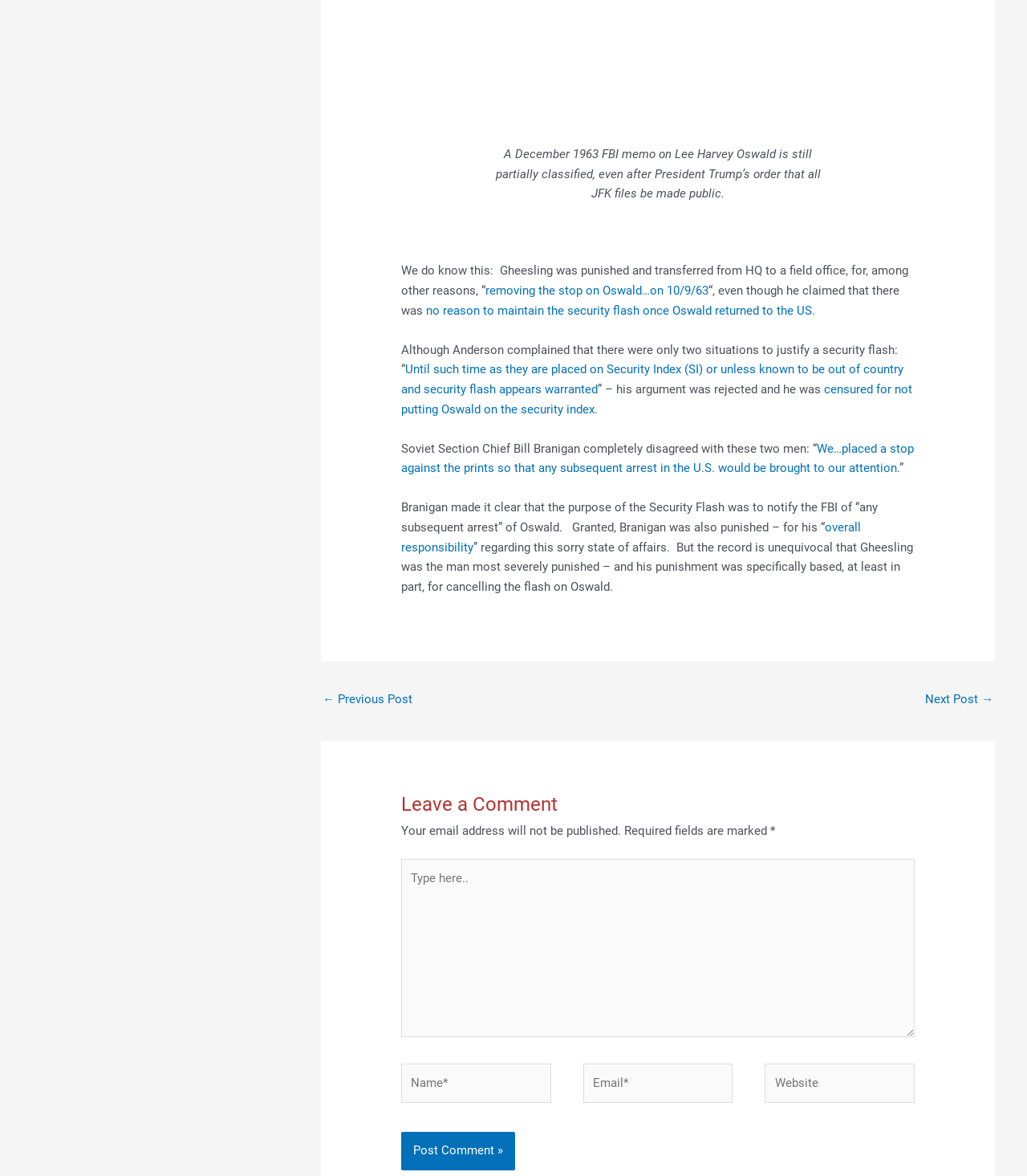Using the webpage screenshot, find the UI element described by parent_node: Website name="url" placeholder="Website". Provide the bounding box coordinates in the format (top-left x, top-left y, bottom-right x, bottom-right y), ensuring all values are floating point numbers between 0 and 1.

[0.745, 0.904, 0.891, 0.938]